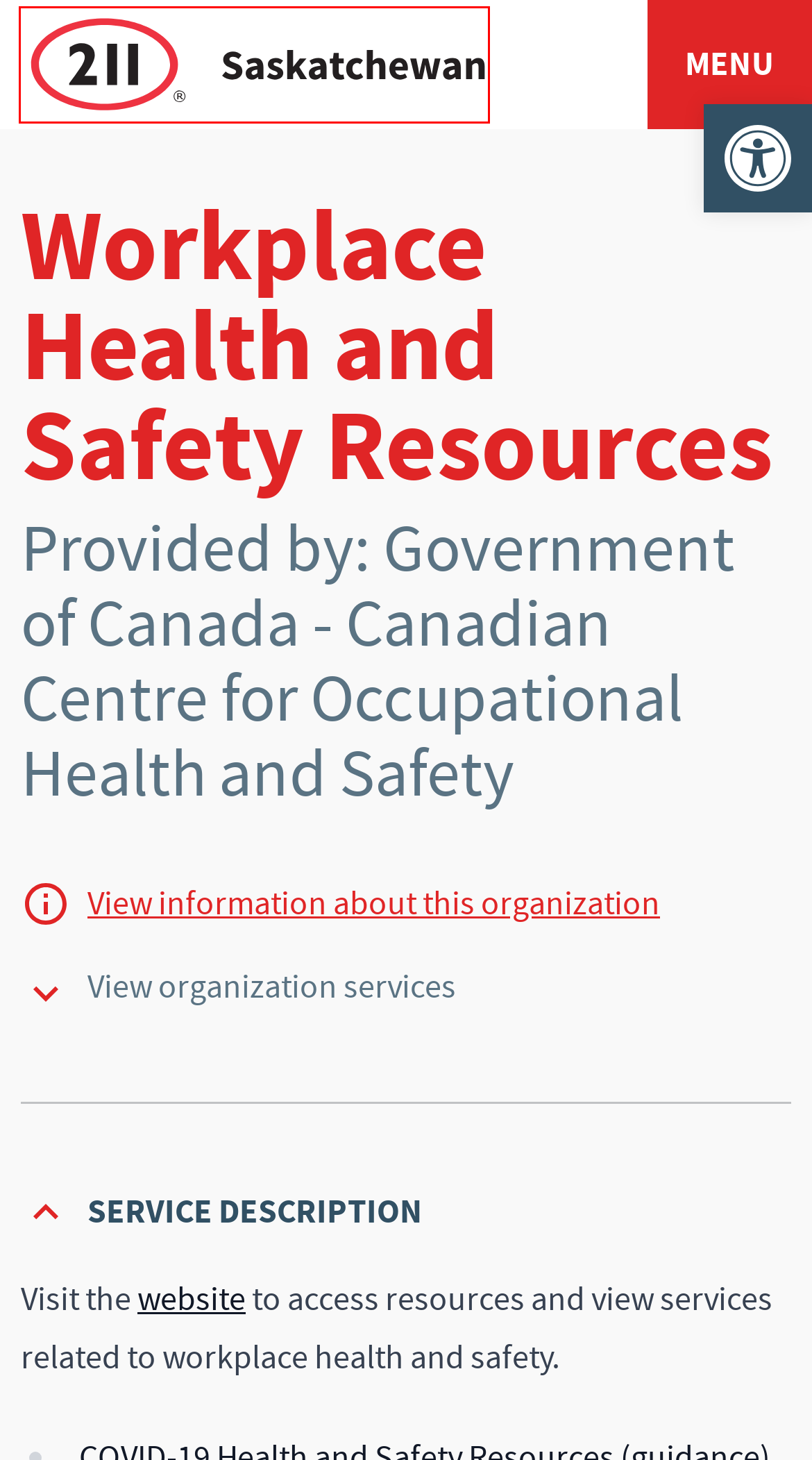Examine the screenshot of a webpage with a red bounding box around a specific UI element. Identify which webpage description best matches the new webpage that appears after clicking the element in the red bounding box. Here are the candidates:
A. Government of Canada – Canadian Centre for Occupational Health and Safety – 211 Saskatchewan
B. 211 Saskatchewan
C. Terms of Use – 211 Saskatchewan
D. 211 Saskatchewan | 211 British Columbia
E. FAQ – 211 Saskatchewan
F. CCOHS: Products and Services
G. About Us – 211 Saskatchewan
H. Contact Us – 211 Saskatchewan

B